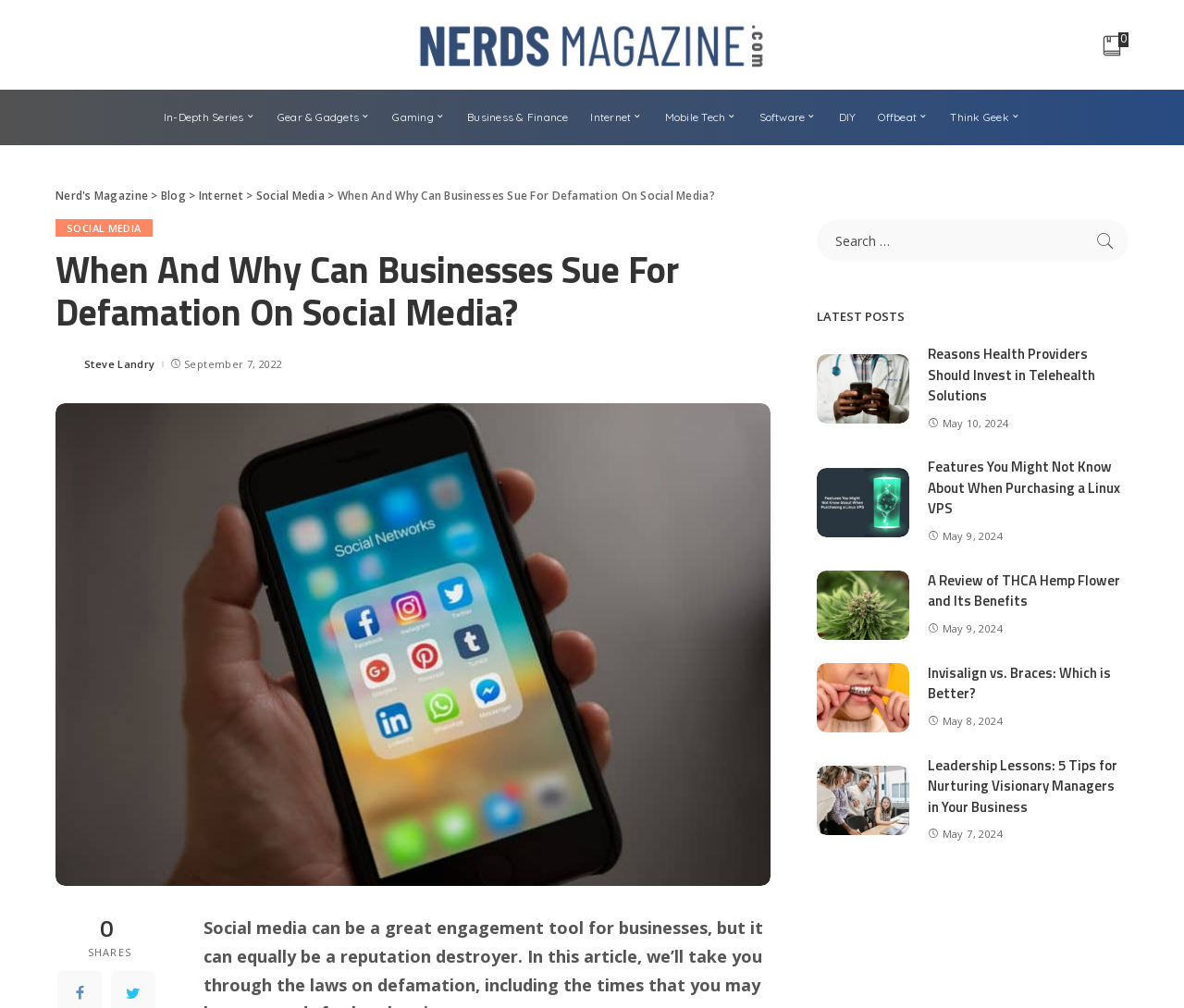Can you find and provide the title of the webpage?

When And Why Can Businesses Sue For Defamation On Social Media?